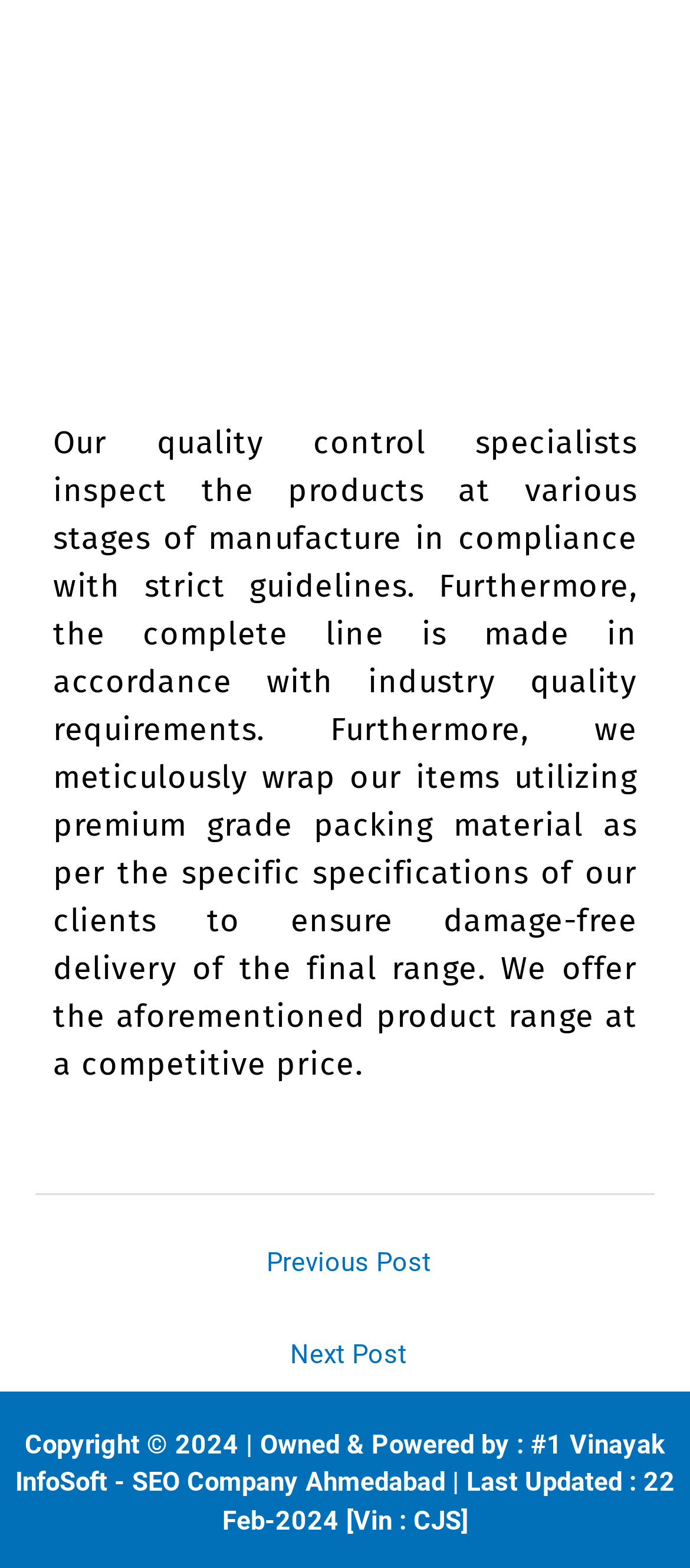Respond to the following question using a concise word or phrase: 
What is the company's focus?

Pharma-Accessories